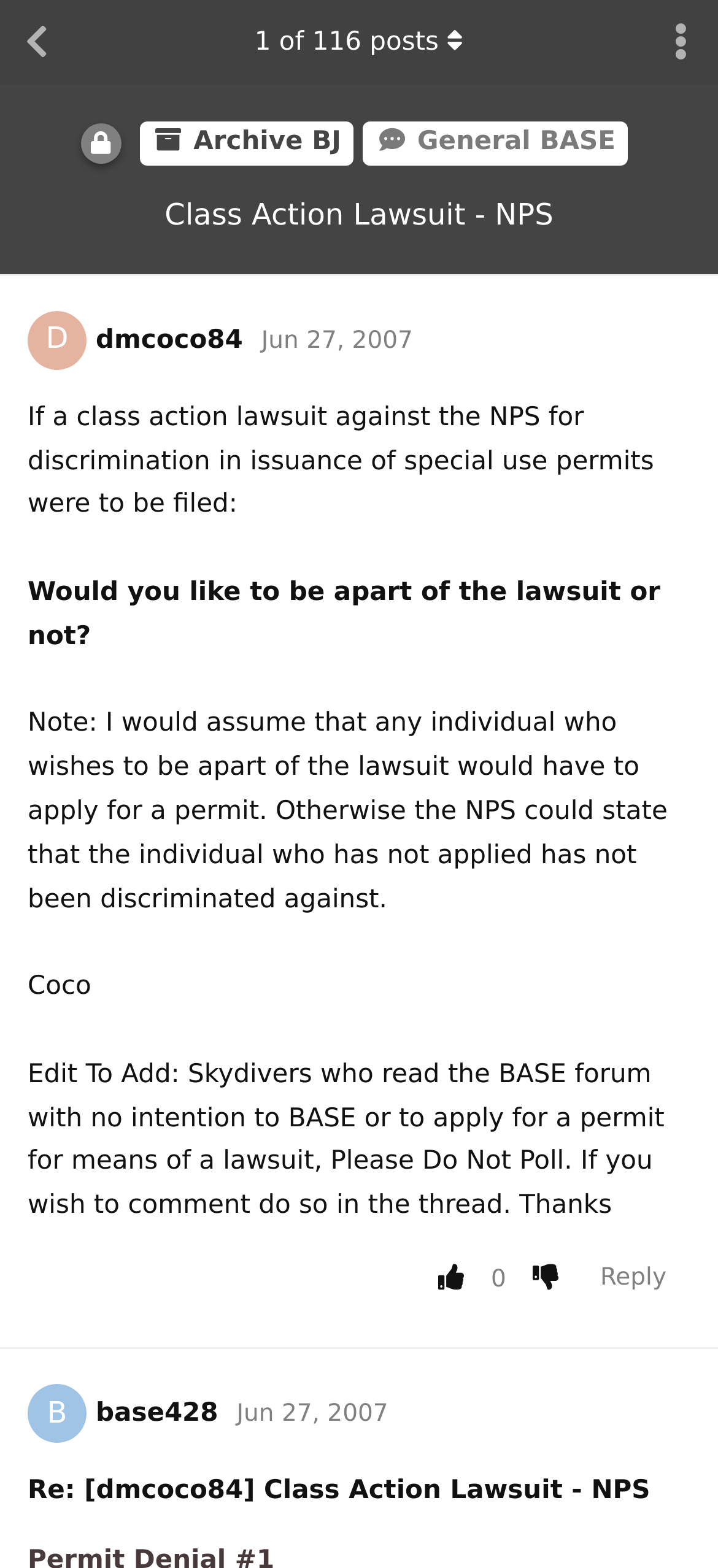Write an exhaustive caption that covers the webpage's main aspects.

This webpage appears to be a discussion forum thread, specifically a class action lawsuit discussion related to the National Park Service (NPS) and BASE jumping. 

At the top of the page, there is a link to go "Back to Discussion List" on the left side, and a header section that spans the entire width of the page. Within this header, there are several links, including "Locked", "Archive BJ", and "General BASE", as well as a heading that displays the title of the thread, "Class Action Lawsuit - NPS". 

On the right side of the header section, there is a button to toggle a dropdown menu for discussion actions. Below the header, there is a button that indicates the current post being viewed, "1 of 116 posts". 

The main content of the page is a discussion thread, with the original post at the top. The original post is from a user named "D dmcoco84" and is dated June 27, 2007. The post discusses the possibility of a class action lawsuit against the NPS for discrimination in issuing special use permits. 

Below the original post, there are several paragraphs of text that elaborate on the idea of the lawsuit. There are also buttons to upvote or downvote the post, as well as a reply button. 

Further down the page, there is a response to the original post from a user named "B base428", also dated June 27, 2007. This response is formatted similarly to the original post, with a heading displaying the user's name and a link to their profile, as well as a timestamp for the post.